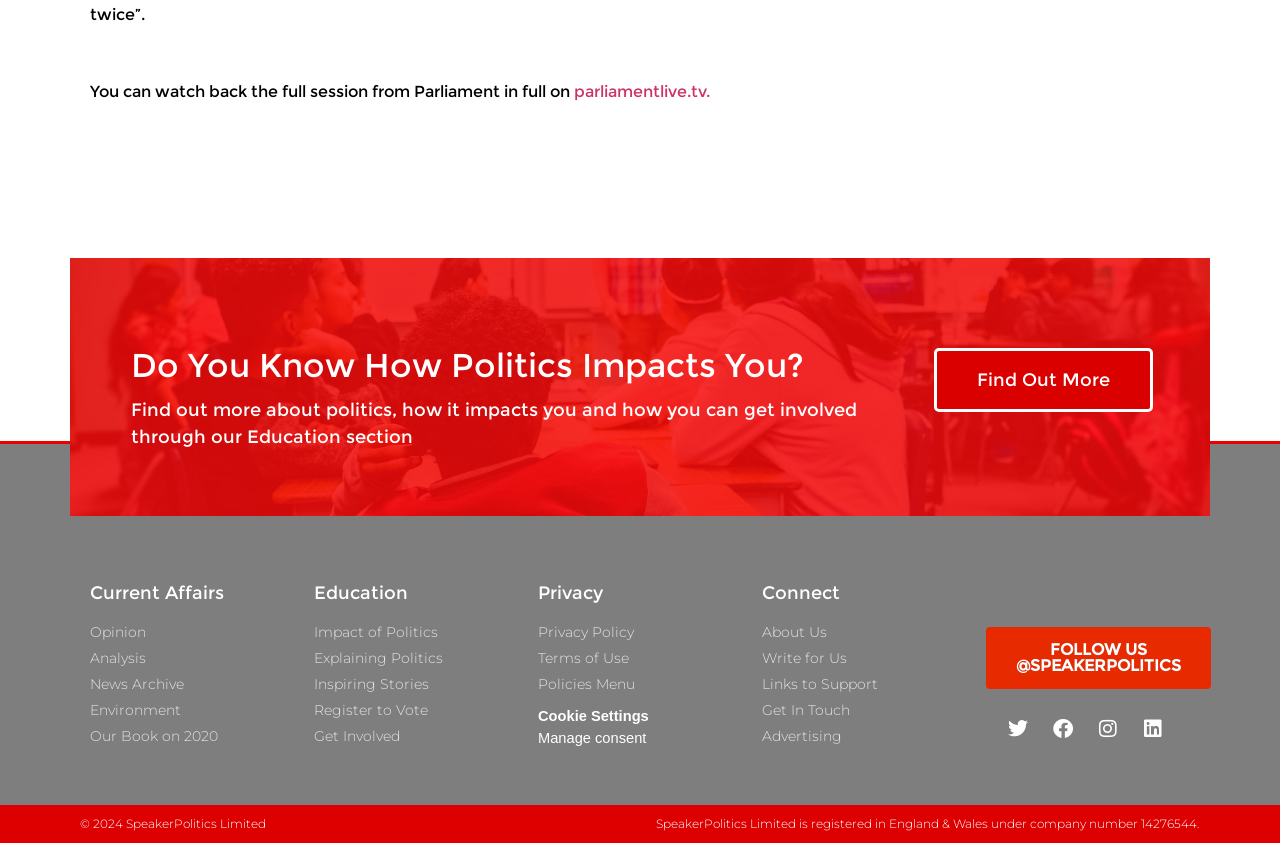Give a one-word or phrase response to the following question: What social media platforms can I follow SpeakerPolitics on?

Twitter, Facebook, Instagram, Linkedin